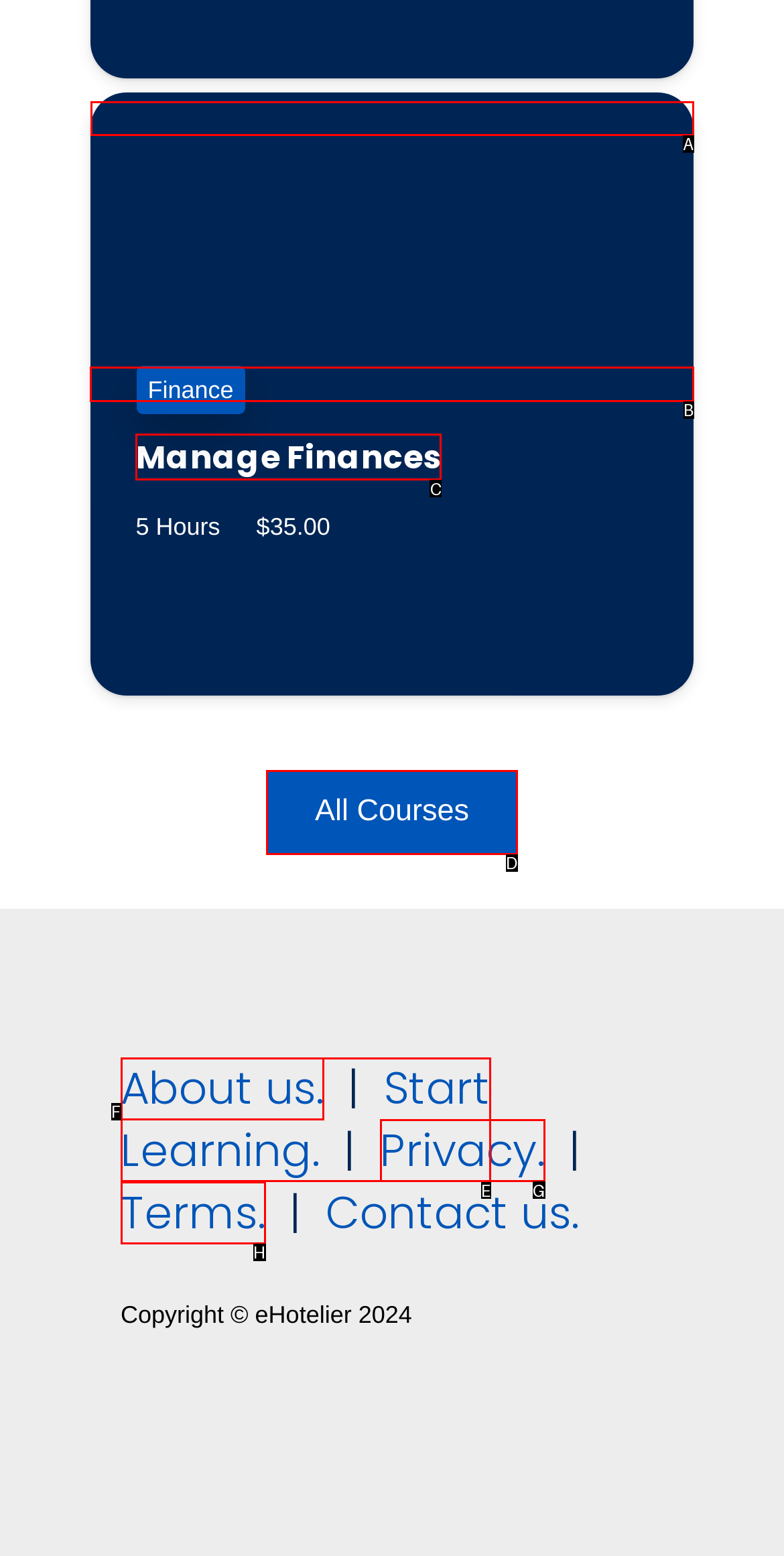To achieve the task: Manage Finances, indicate the letter of the correct choice from the provided options.

B